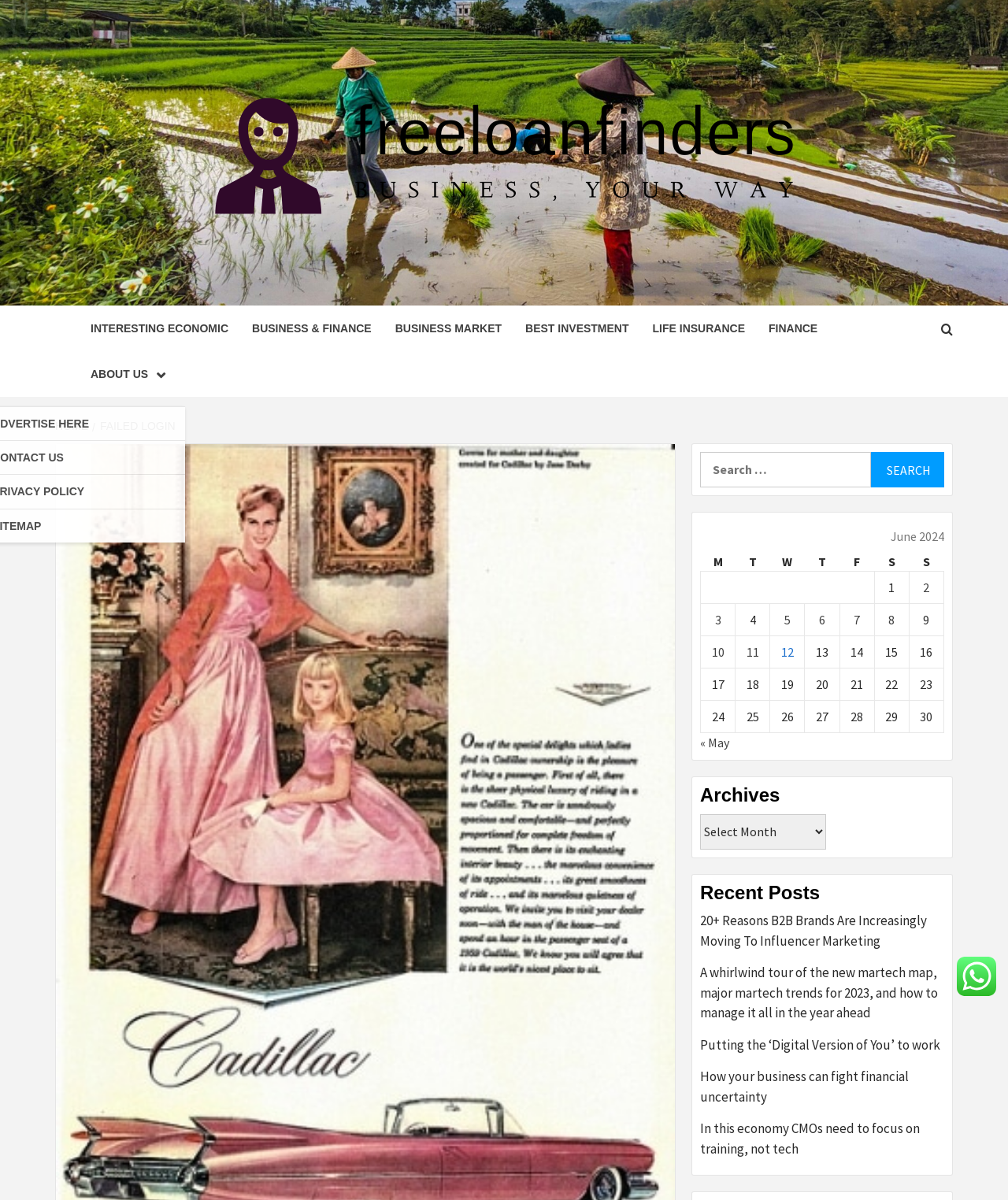Identify the coordinates of the bounding box for the element that must be clicked to accomplish the instruction: "Click on a post".

[0.902, 0.476, 0.936, 0.503]